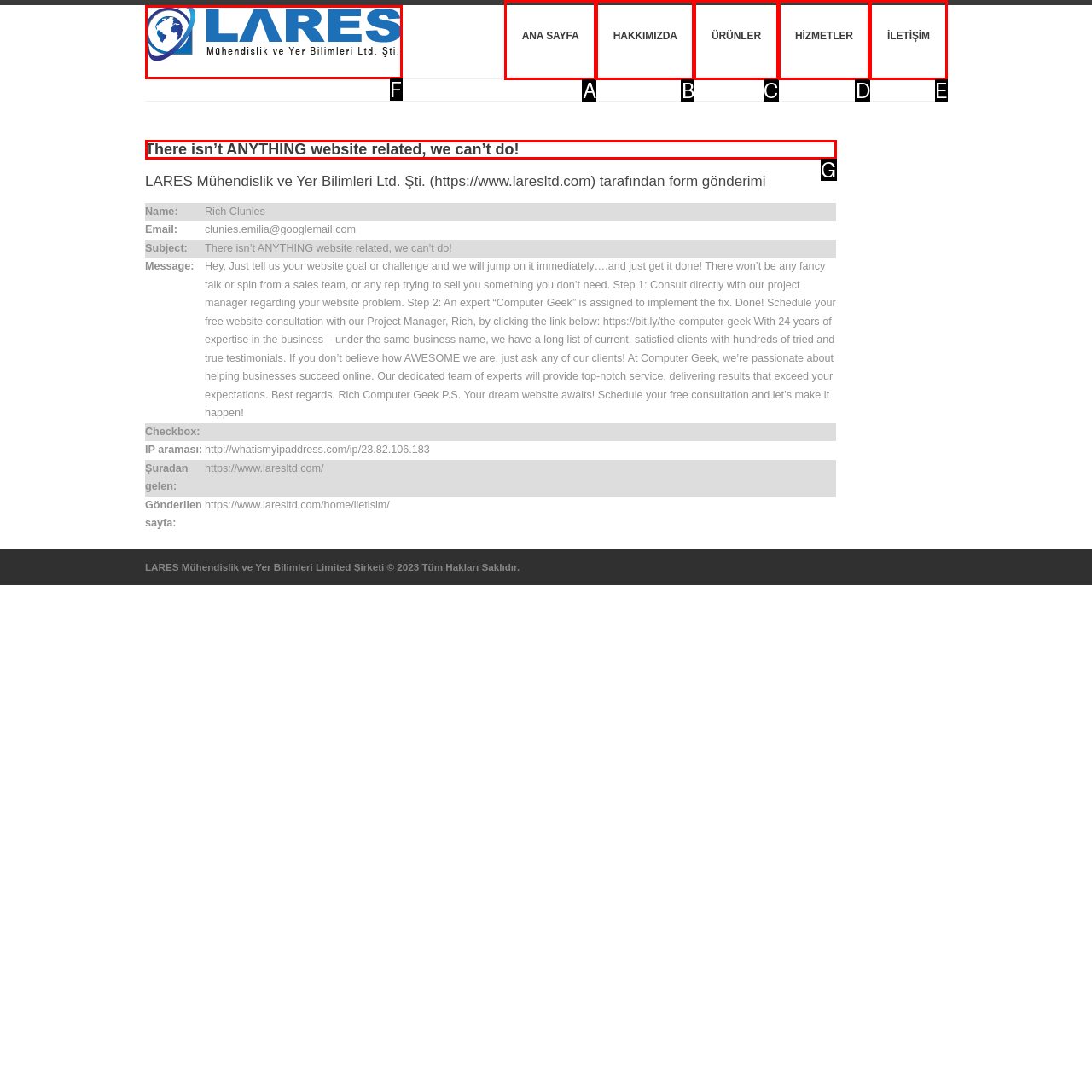Match the element description: İletişim to the correct HTML element. Answer with the letter of the selected option.

E